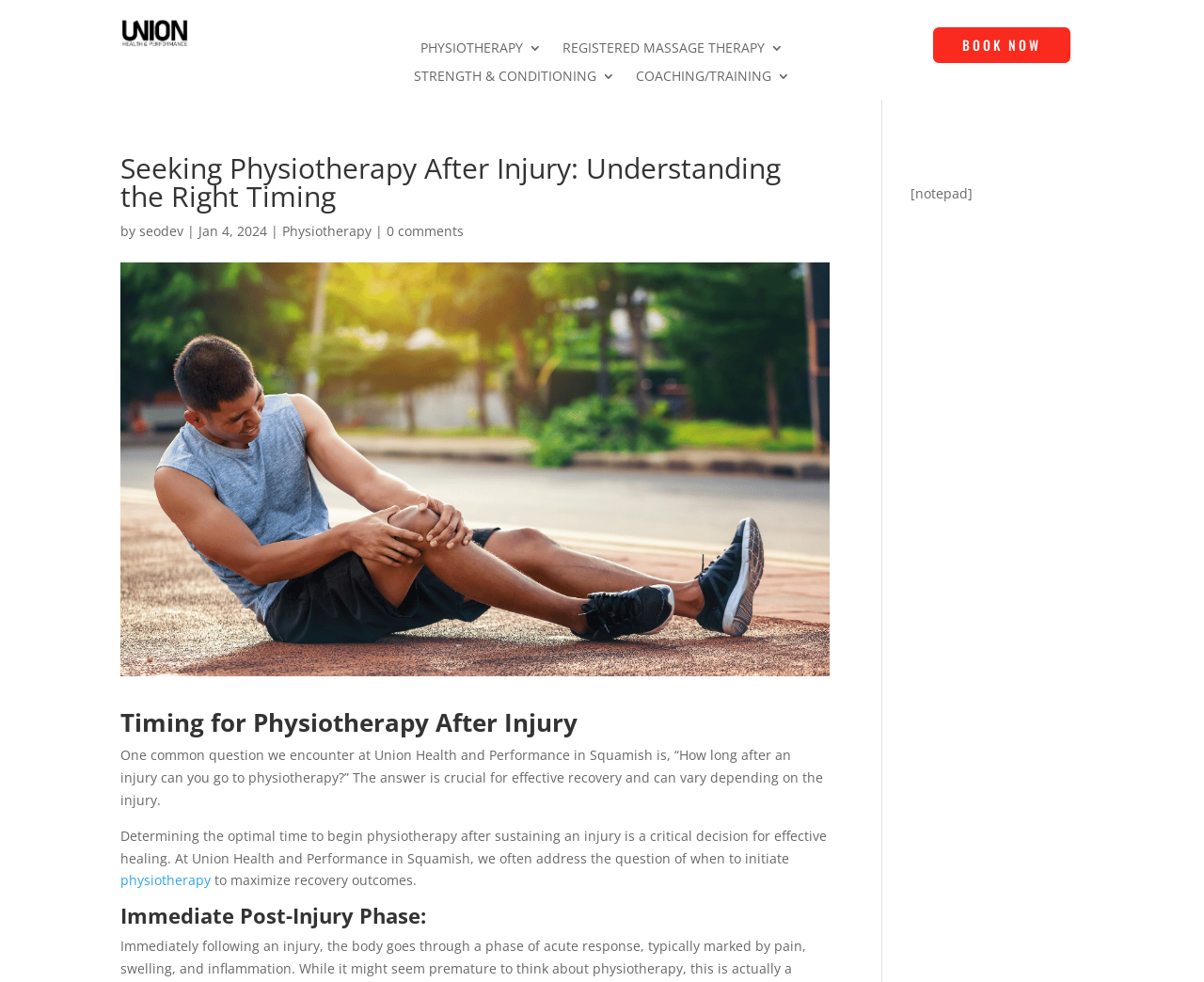Please look at the image and answer the question with a detailed explanation: What is the main topic of this webpage?

The webpage is about understanding the right timing for physiotherapy after an injury, and it provides information on how to determine the optimal time to begin physiotherapy for effective recovery.